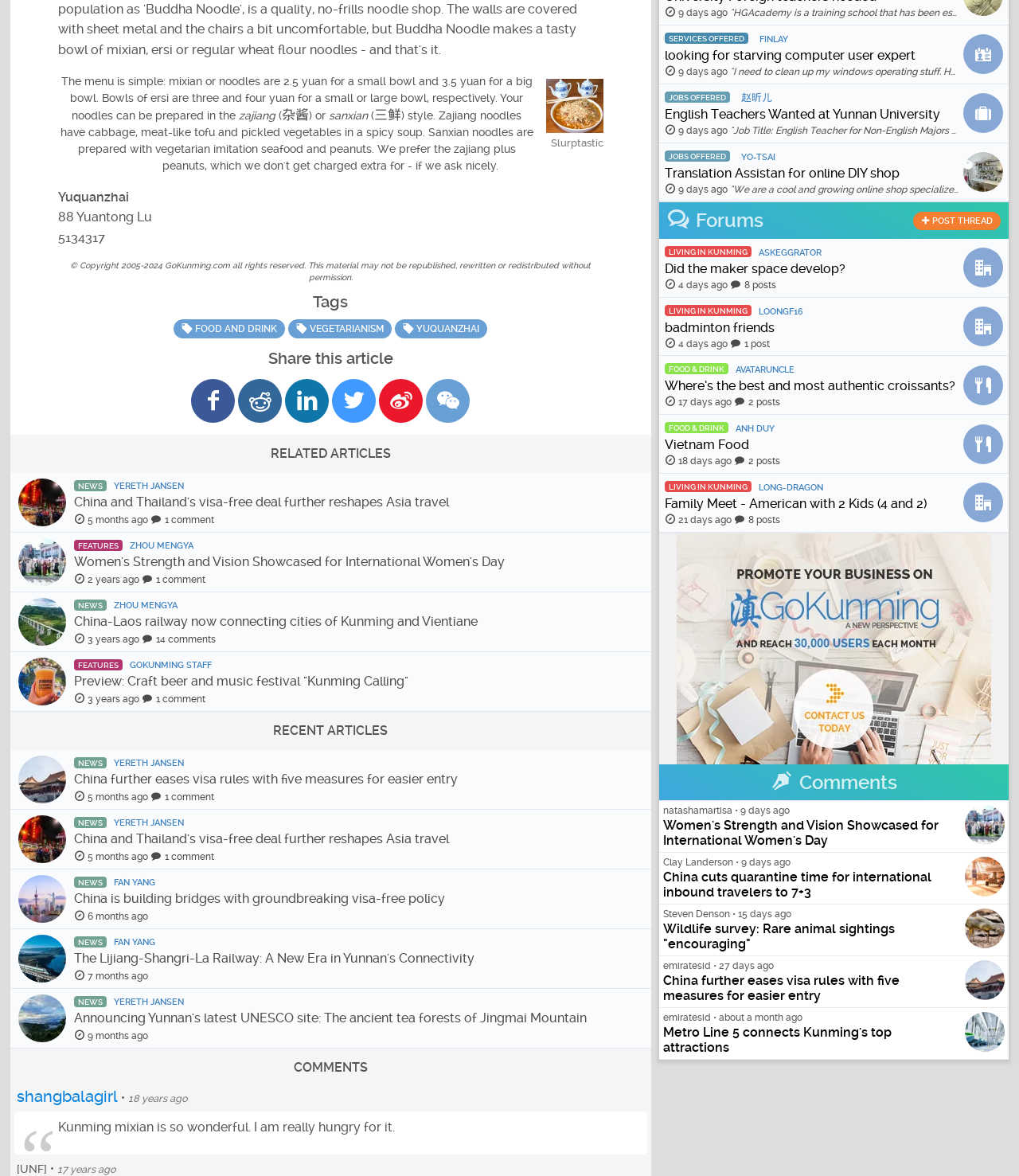Ascertain the bounding box coordinates for the UI element detailed here: "parent_node: Special remarks (Optional) name="ppom[fields][special_remarks__optional_]"". The coordinates should be provided as [left, top, right, bottom] with each value being a float between 0 and 1.

None